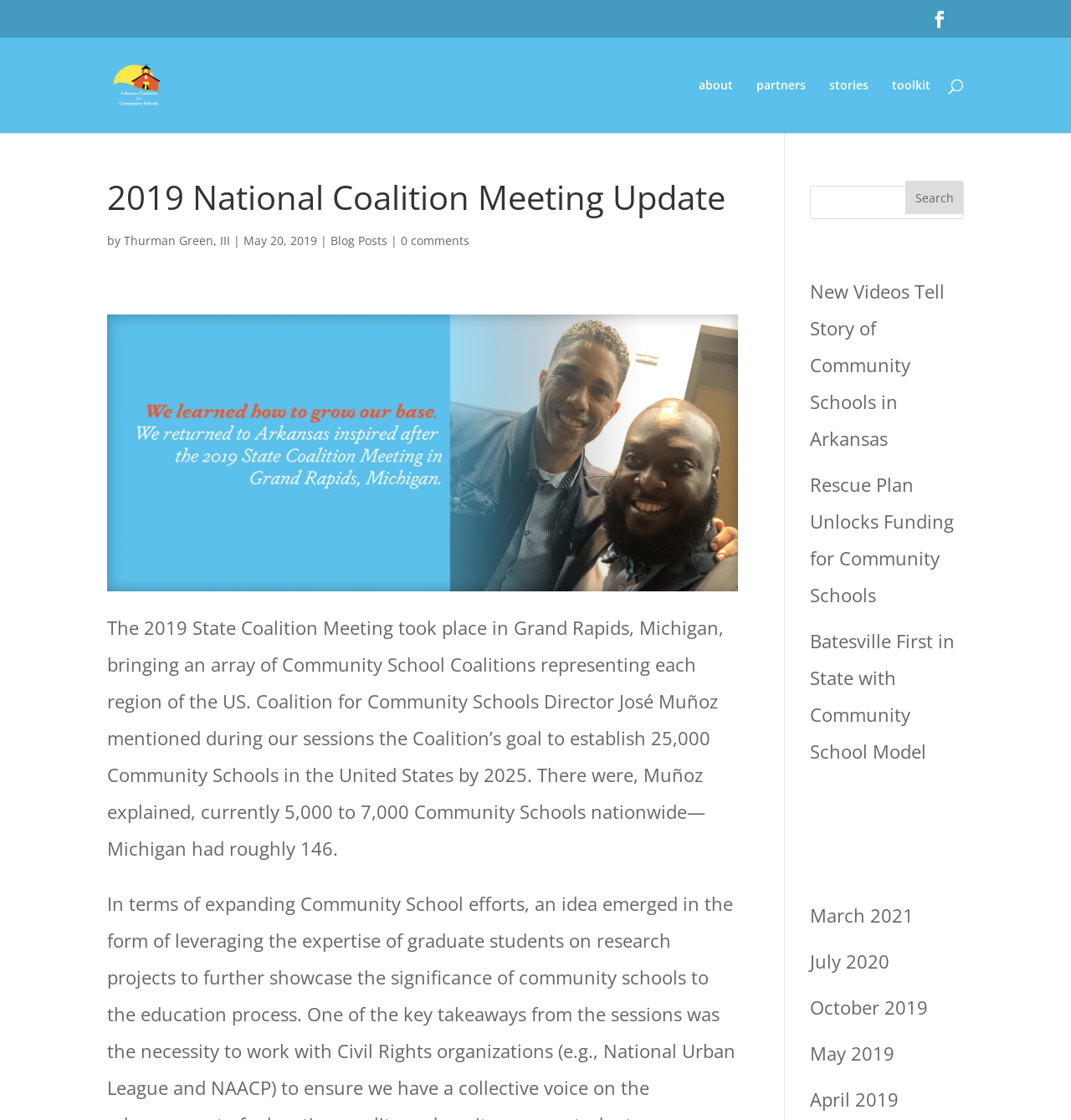Please locate the bounding box coordinates of the region I need to click to follow this instruction: "Search for something".

[0.1, 0.033, 0.9, 0.034]